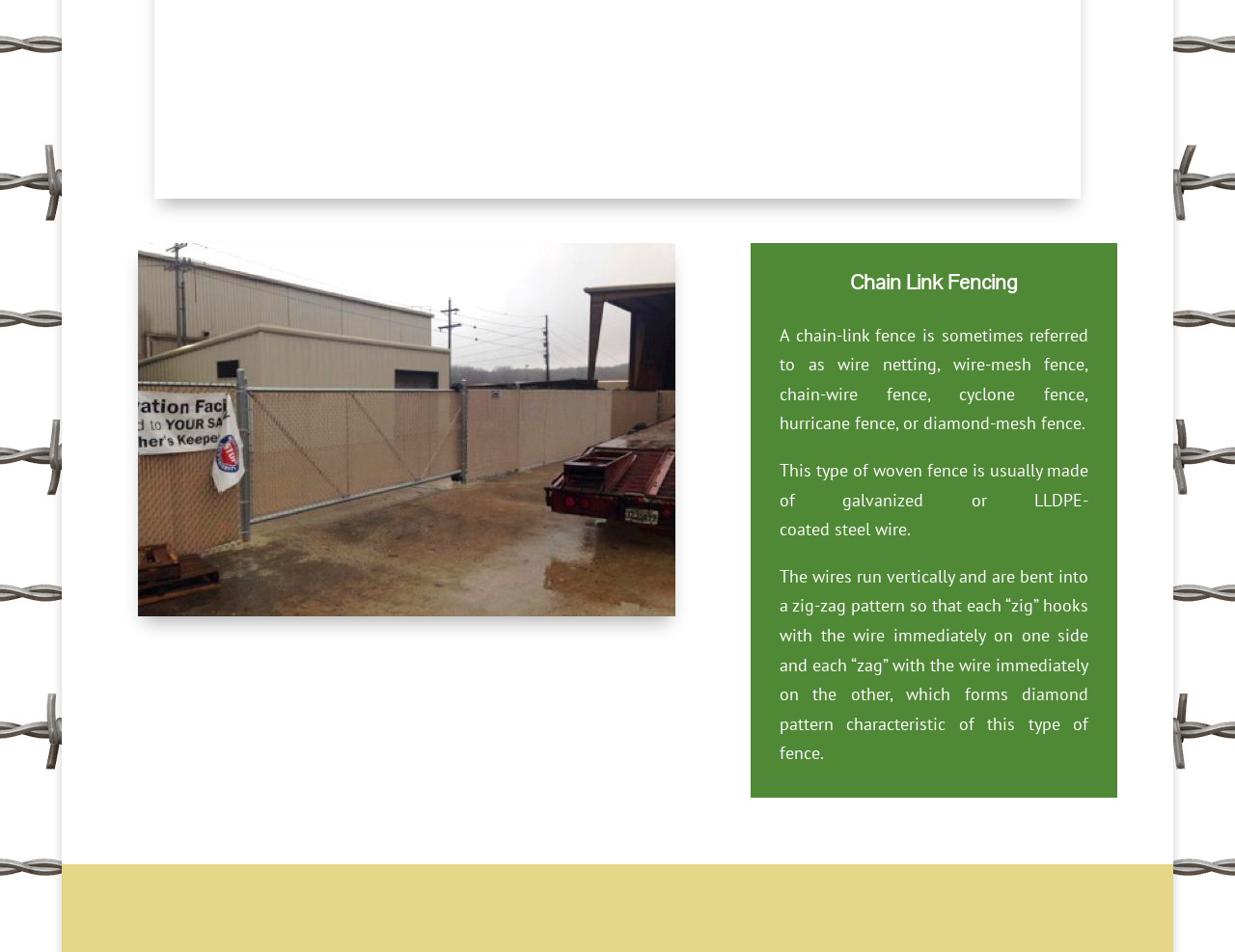Examine the image and give a thorough answer to the following question:
What is the material of the wire in a chain-link fence?

The text on the webpage states that the wire is 'usually made of galvanized or LLDPE-coated steel', so the material of the wire in a chain-link fence is either galvanized or LLDPE-coated steel.